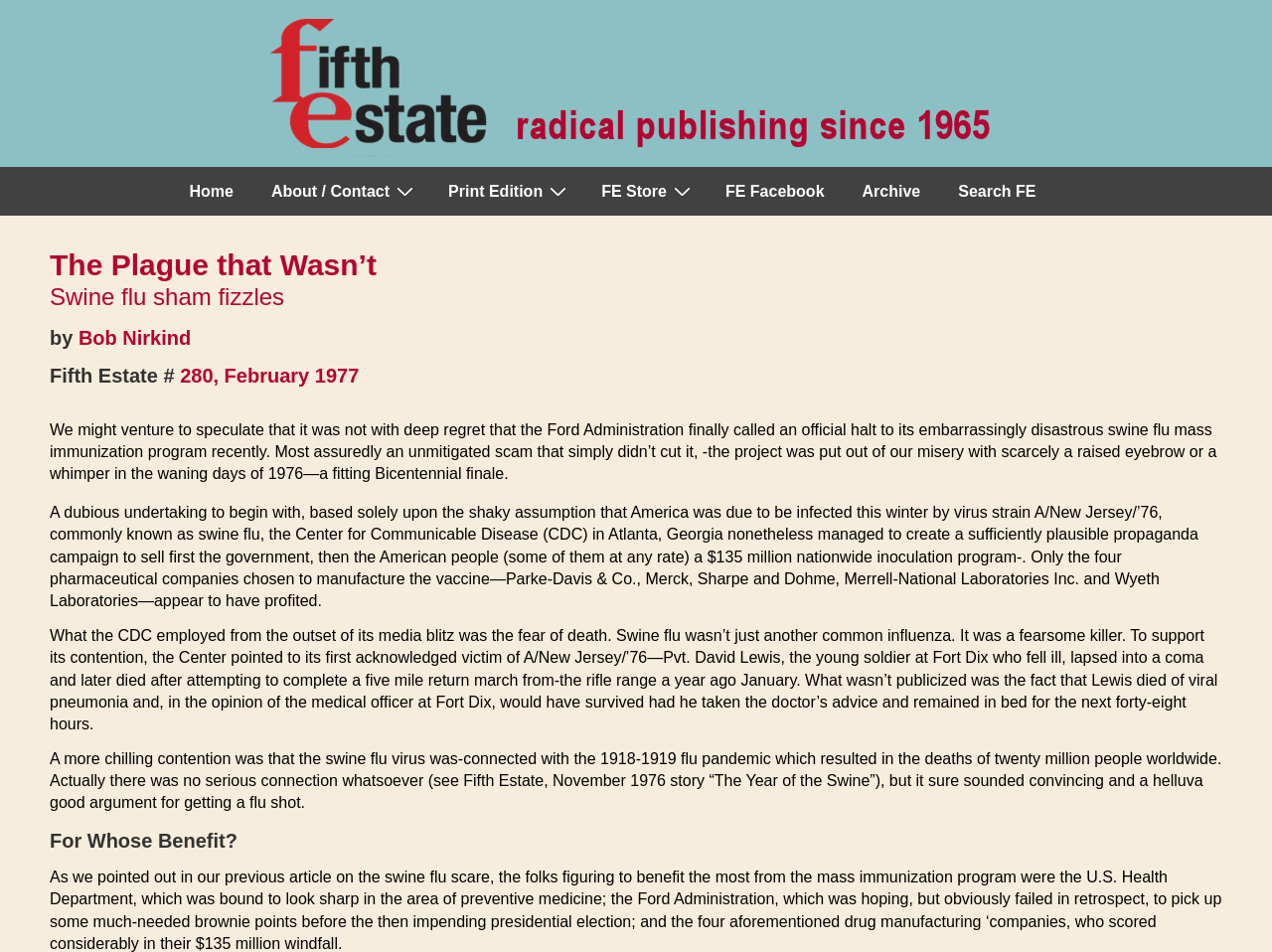What is the name of the magazine?
Could you answer the question in a detailed manner, providing as much information as possible?

The name of the magazine can be found in the logo at the top of the page, which is described as 'Fifth Estate logo, initials red, other letters black. Tagline, Radical publishing since 1965, all red. Entire header against a blue background.'